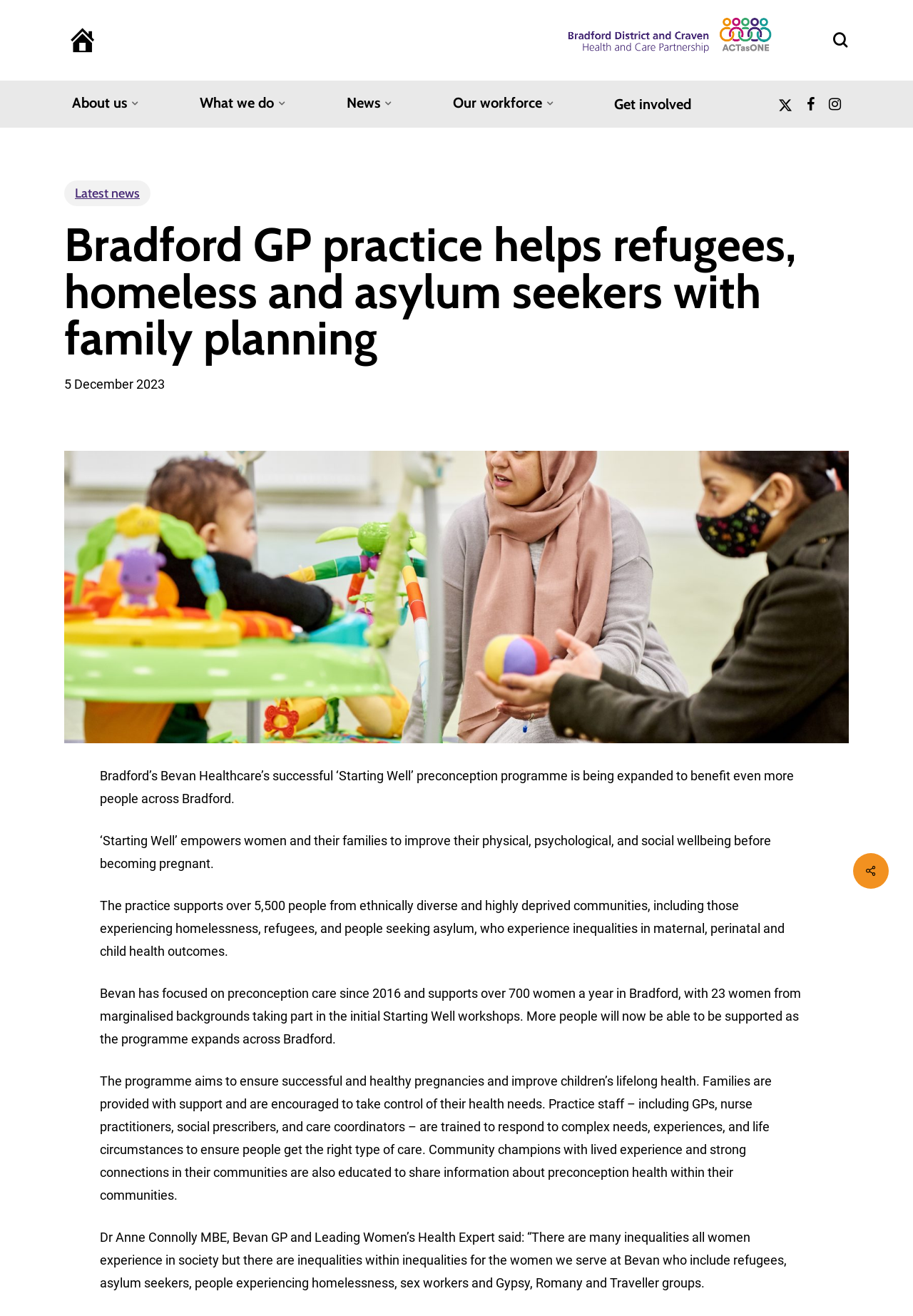Locate the bounding box coordinates of the area that needs to be clicked to fulfill the following instruction: "Visit Twitter page". The coordinates should be in the format of four float numbers between 0 and 1, namely [left, top, right, bottom].

[0.852, 0.072, 0.868, 0.087]